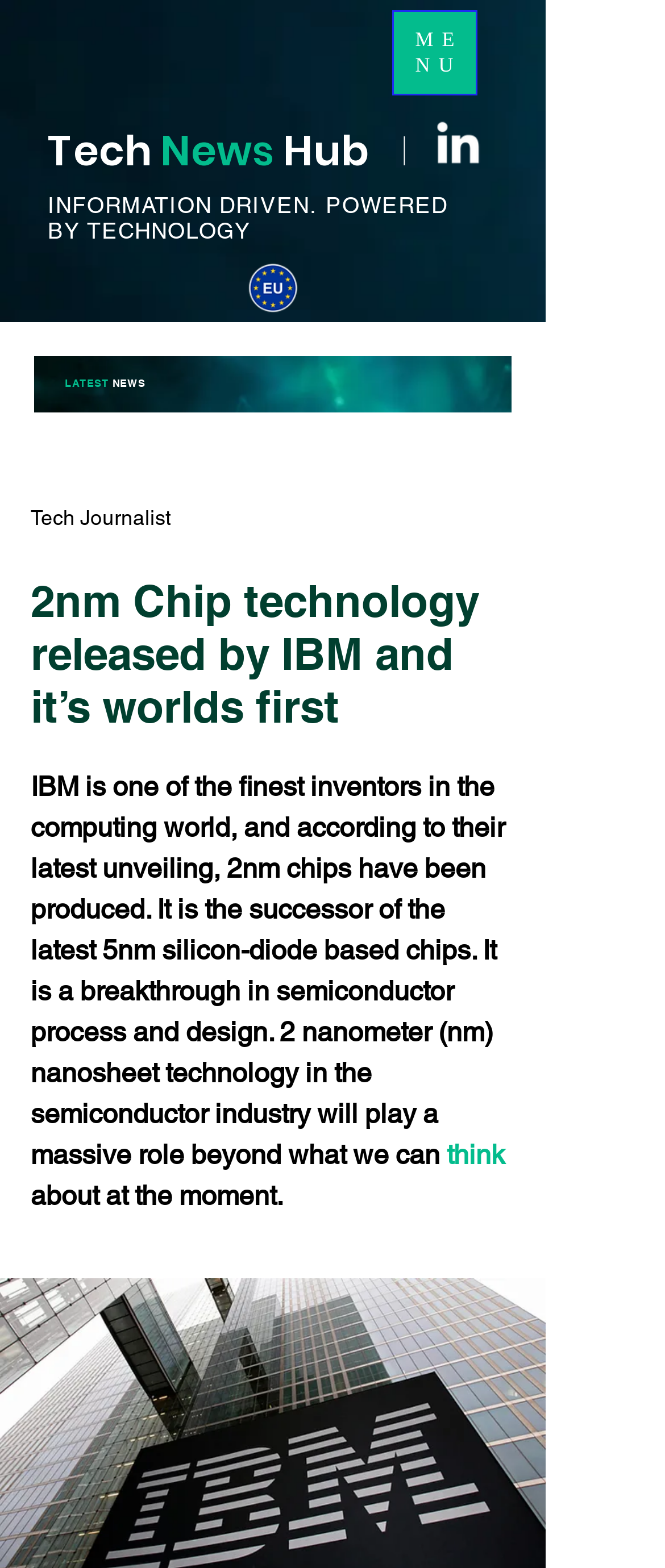What is the position of the 'ME' text?
Carefully examine the image and provide a detailed answer to the question.

The 'ME' text has a bounding box coordinate of [0.624, 0.017, 0.696, 0.033], which indicates that it is located in the top-right corner of the webpage.